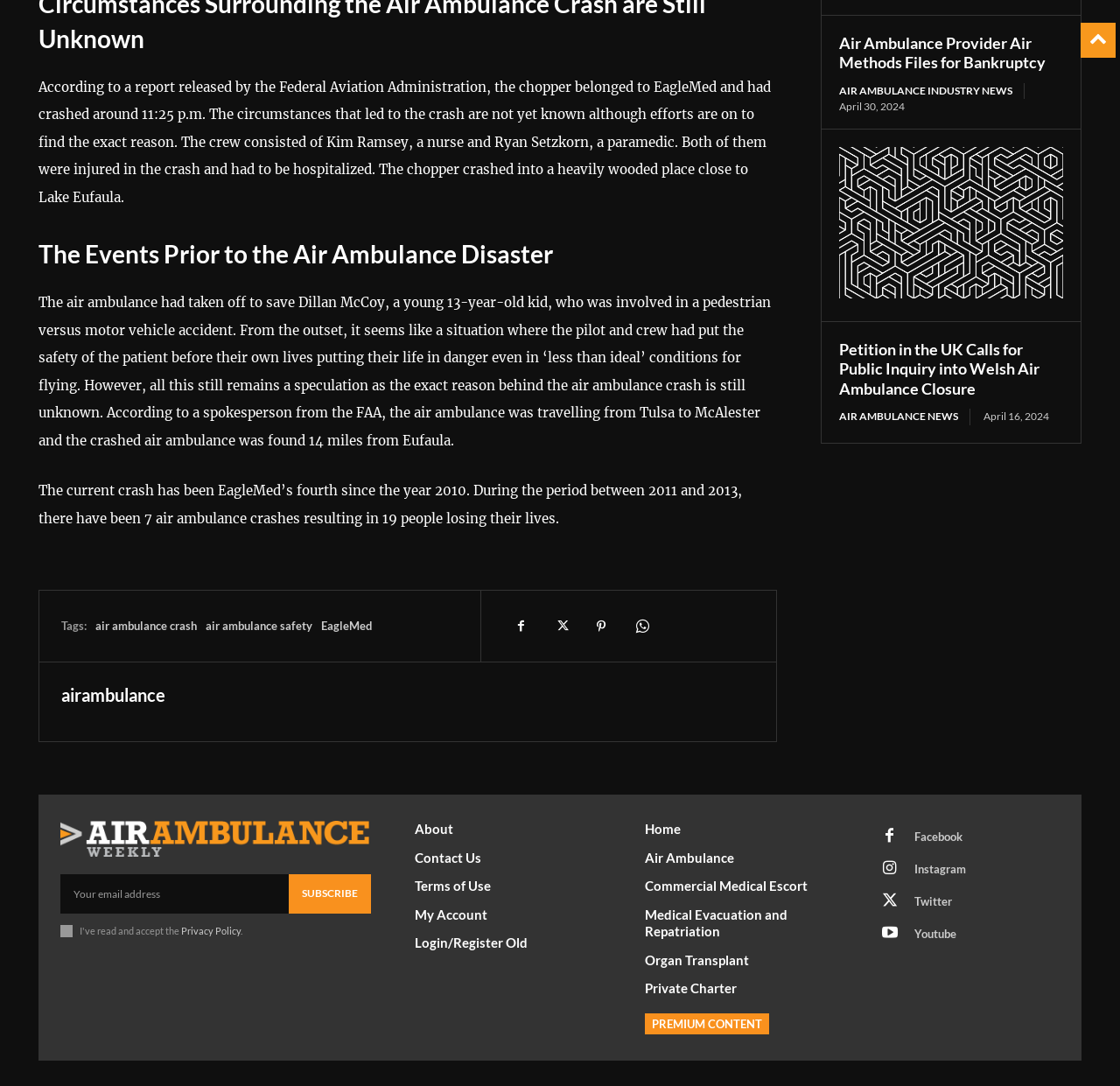Please find the bounding box coordinates of the section that needs to be clicked to achieve this instruction: "Read about the air ambulance crash".

[0.034, 0.072, 0.688, 0.189]